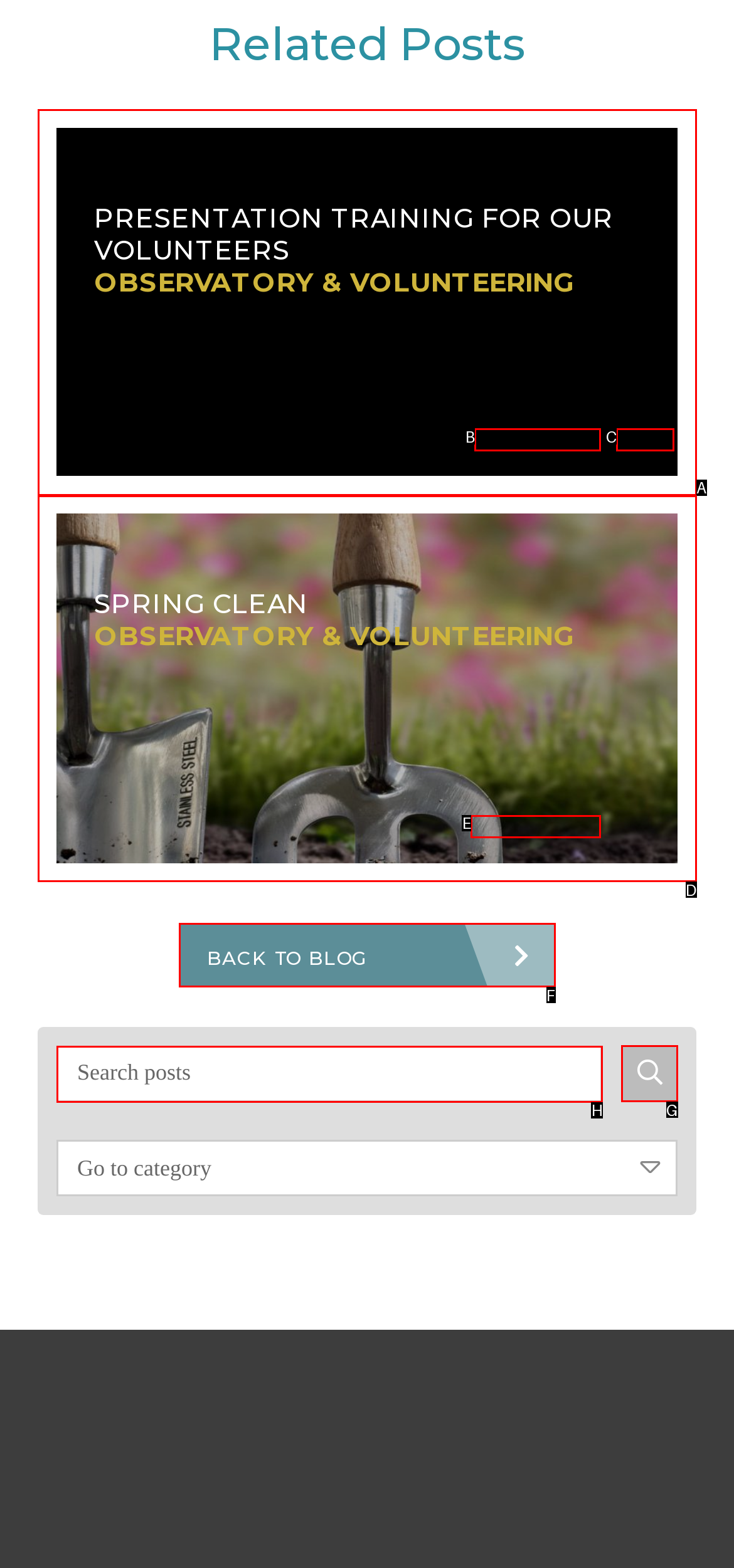Determine the letter of the element I should select to fulfill the following instruction: Search for something. Just provide the letter.

H